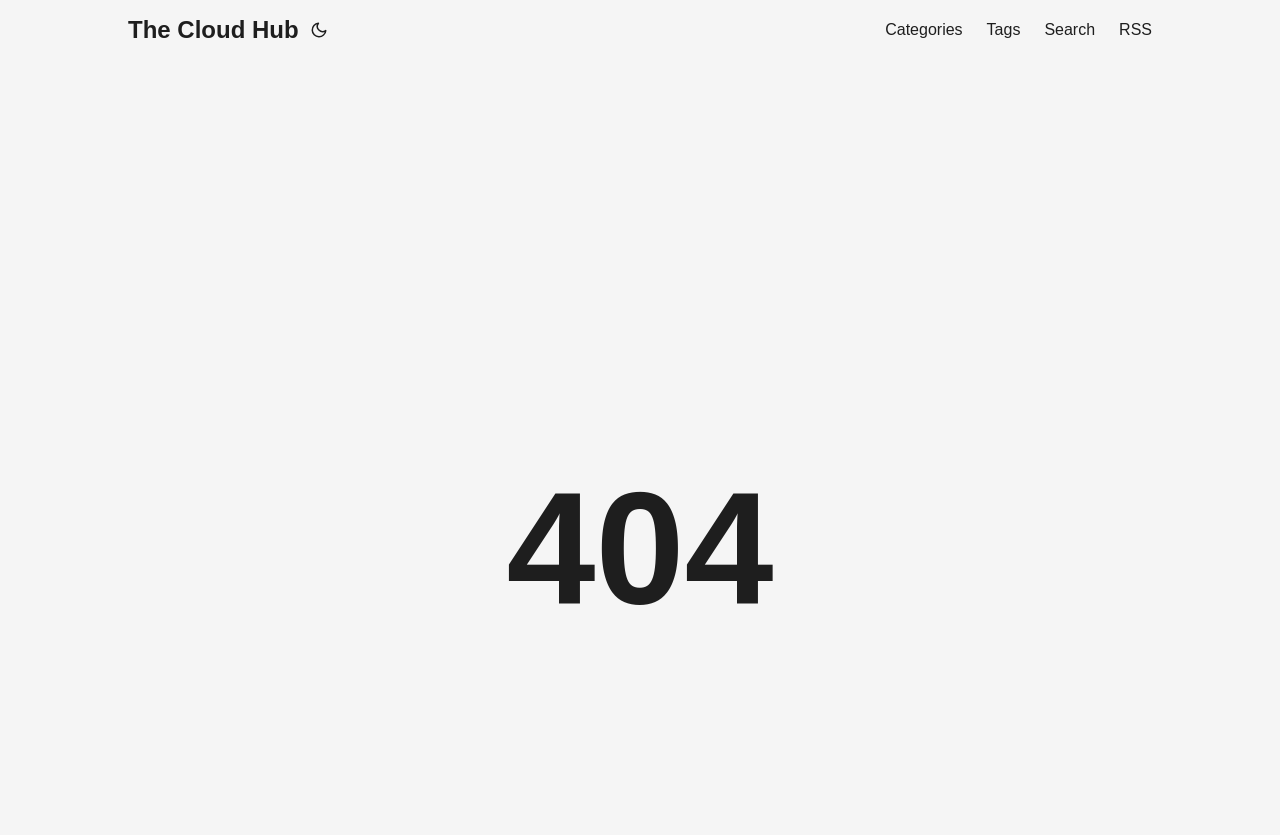Provide the bounding box coordinates for the UI element that is described by this text: "Accept". The coordinates should be in the form of four float numbers between 0 and 1: [left, top, right, bottom].

None